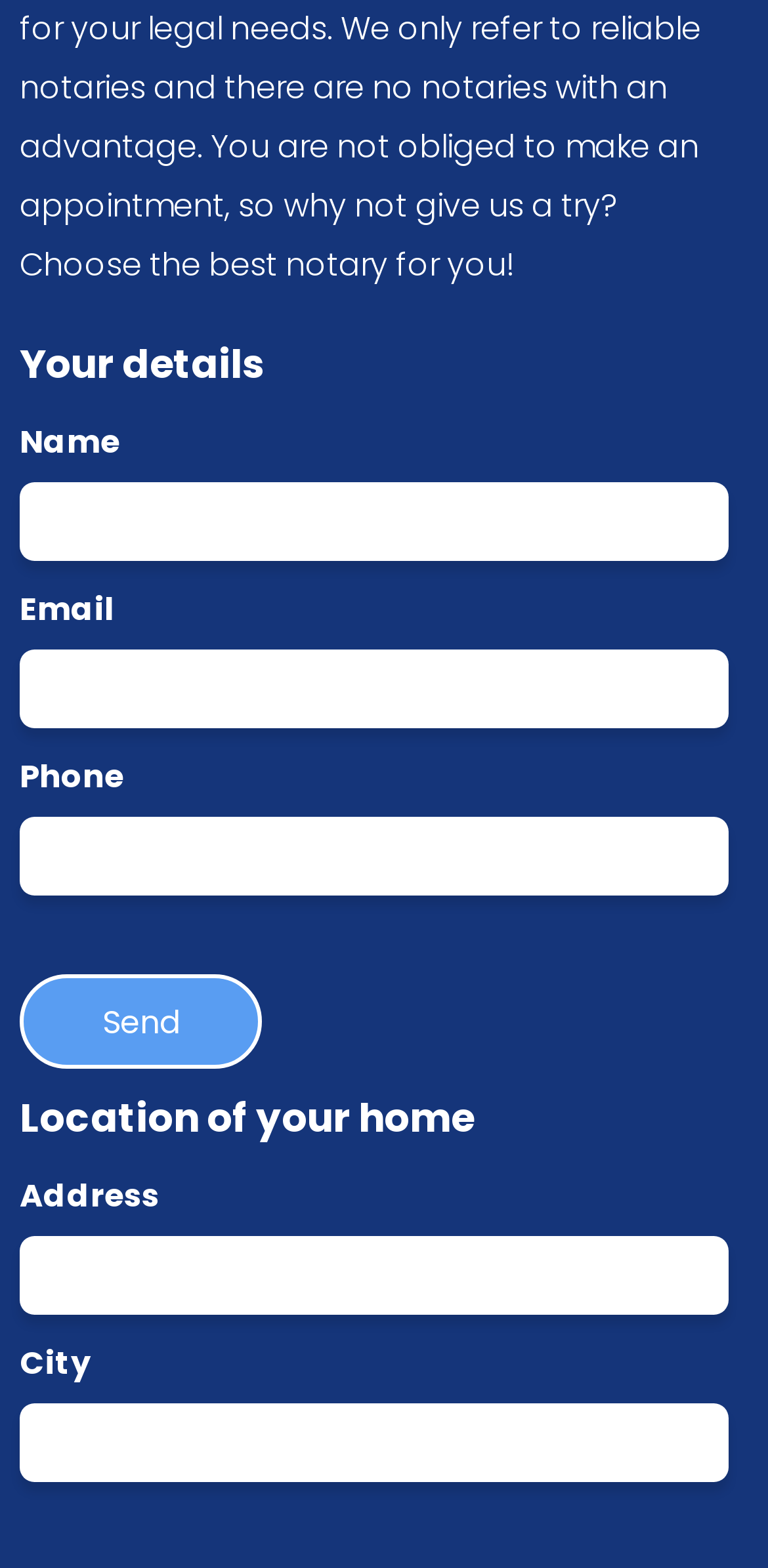What is the first field to fill in?
Carefully analyze the image and provide a thorough answer to the question.

The first field to fill in is 'Name' because it is the first textbox that appears after the 'Your details' heading, and it is labeled as 'Name' by the StaticText element.